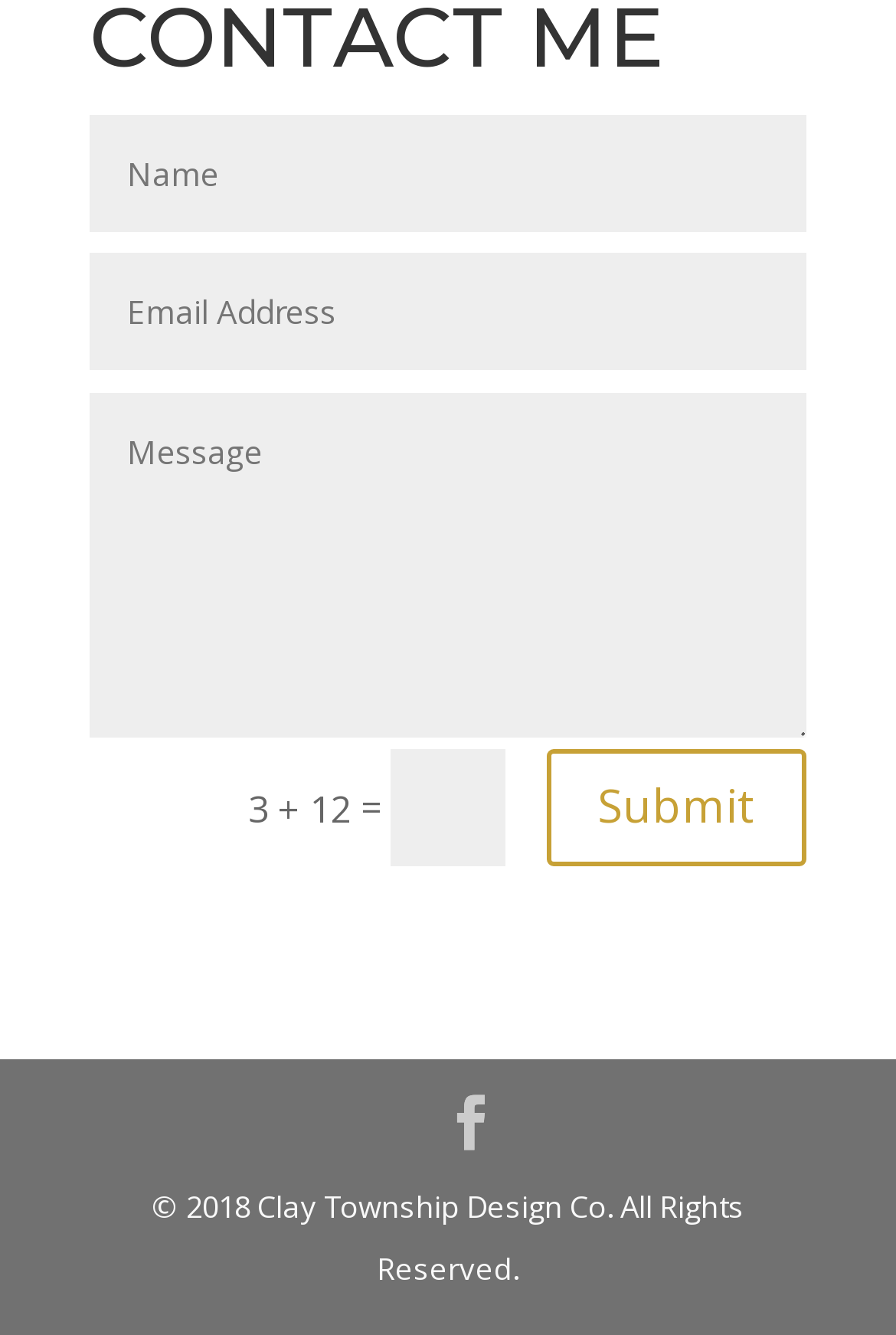What is the text below the math equation?
Please give a detailed answer to the question using the information shown in the image.

The text below the math equation is '=' because the StaticText element with the text '=' has a bounding box coordinate that indicates it is positioned below the math equation.